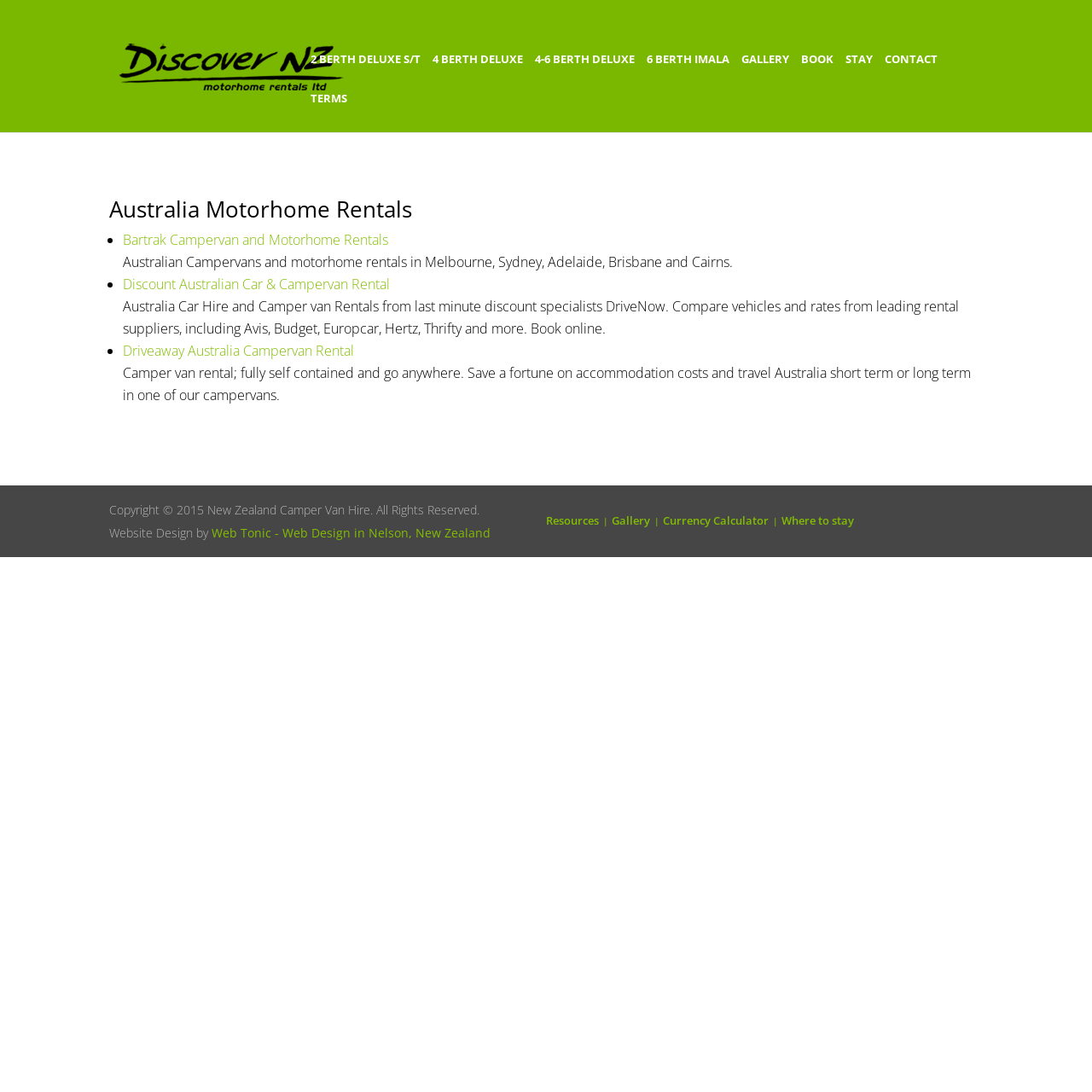Please provide a brief answer to the question using only one word or phrase: 
Who designed the website?

Web Tonic